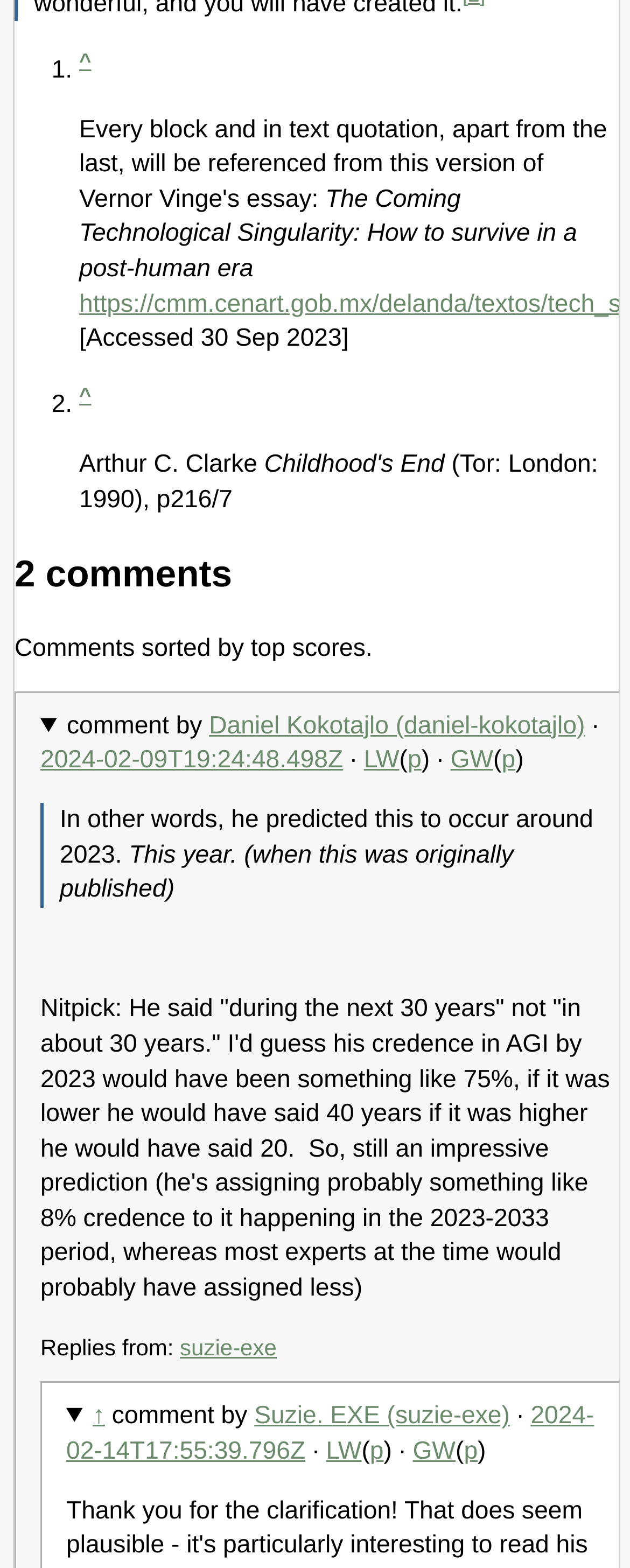Answer in one word or a short phrase: 
Who is the author of the book mentioned in the second endnote?

Arthur C. Clarke